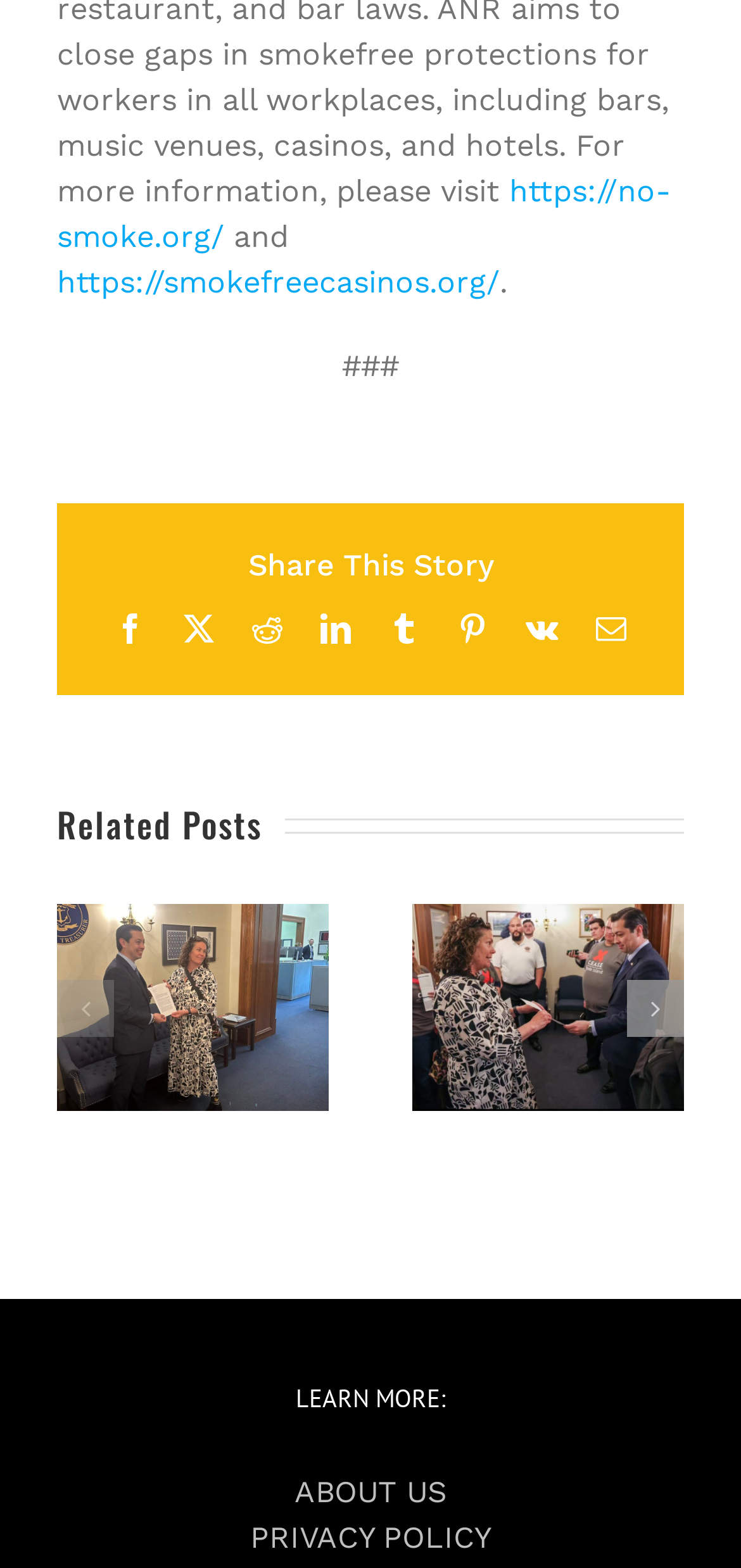Given the element description, predict the bounding box coordinates in the format (top-left x, top-left y, bottom-right x, bottom-right y). Make sure all values are between 0 and 1. Here is the element description: ABOUT US

[0.397, 0.94, 0.603, 0.963]